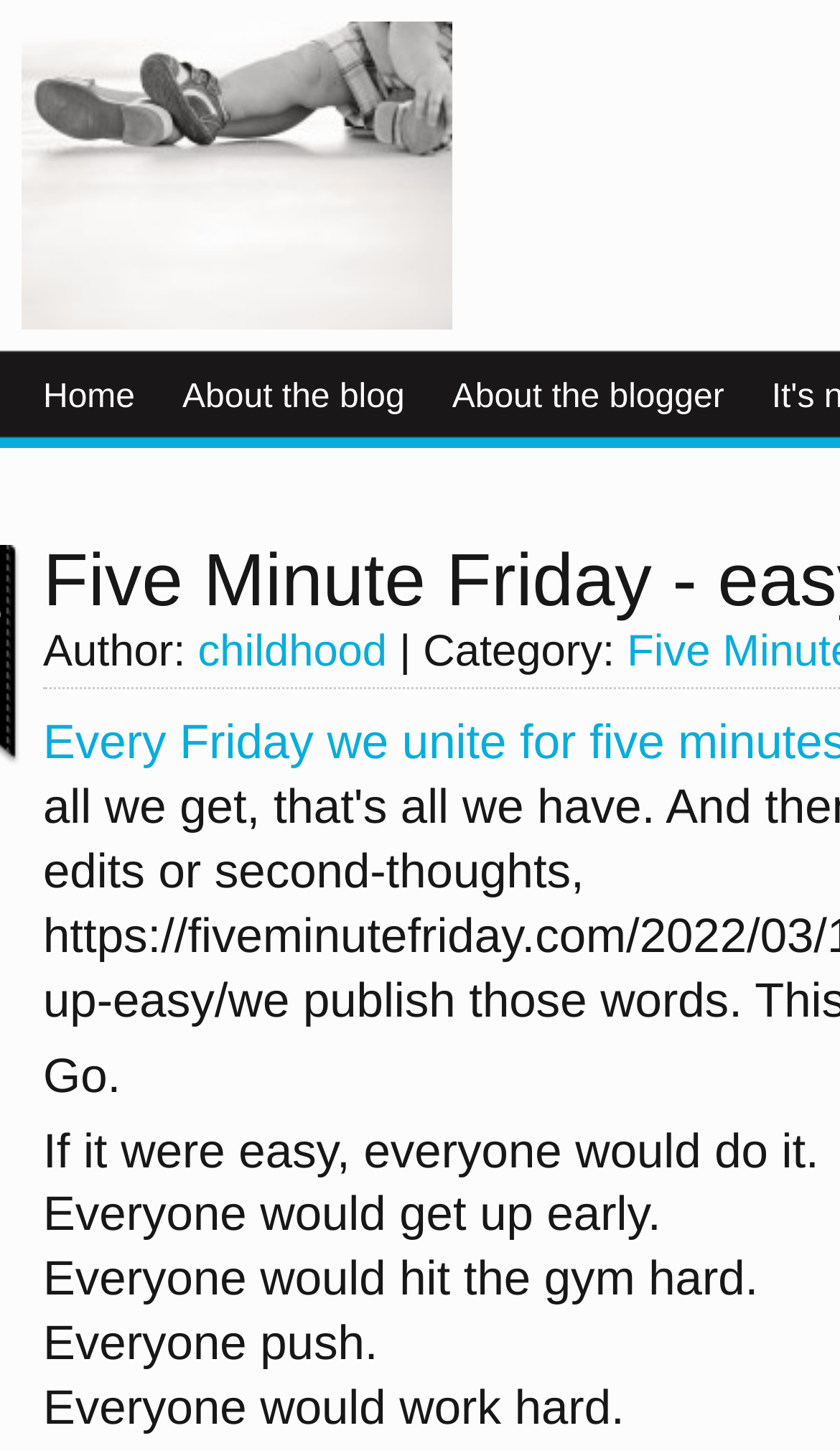What is the theme of the blog post?
Look at the image and respond to the question as thoroughly as possible.

I inferred the theme of the blog post by reading the text 'If it were easy, everyone would do it.', 'Everyone would get up early.', 'Everyone would hit the gym hard.', and so on, which suggests that the theme of the blog post is motivation.